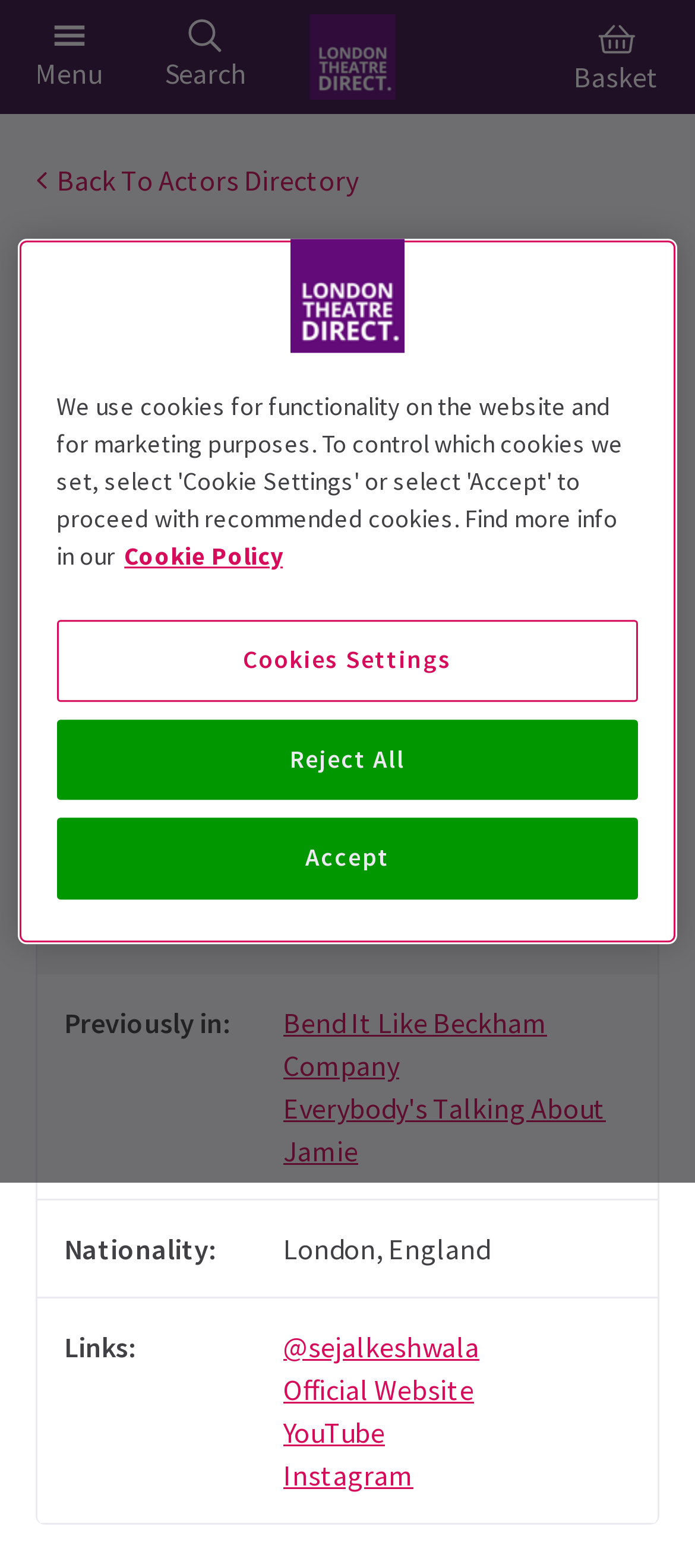Identify the bounding box coordinates of the HTML element based on this description: "Bend It Like Beckham".

[0.408, 0.639, 0.908, 0.666]